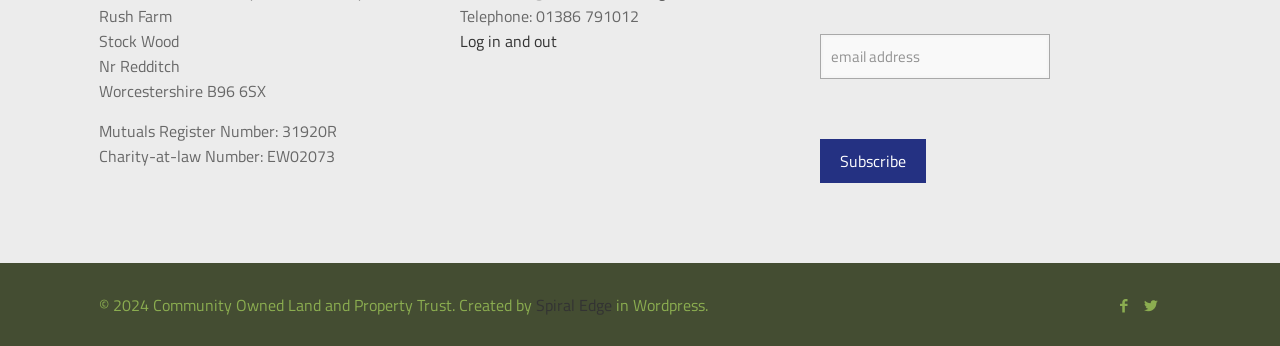What is the name of the farm? From the image, respond with a single word or brief phrase.

Rush Farm